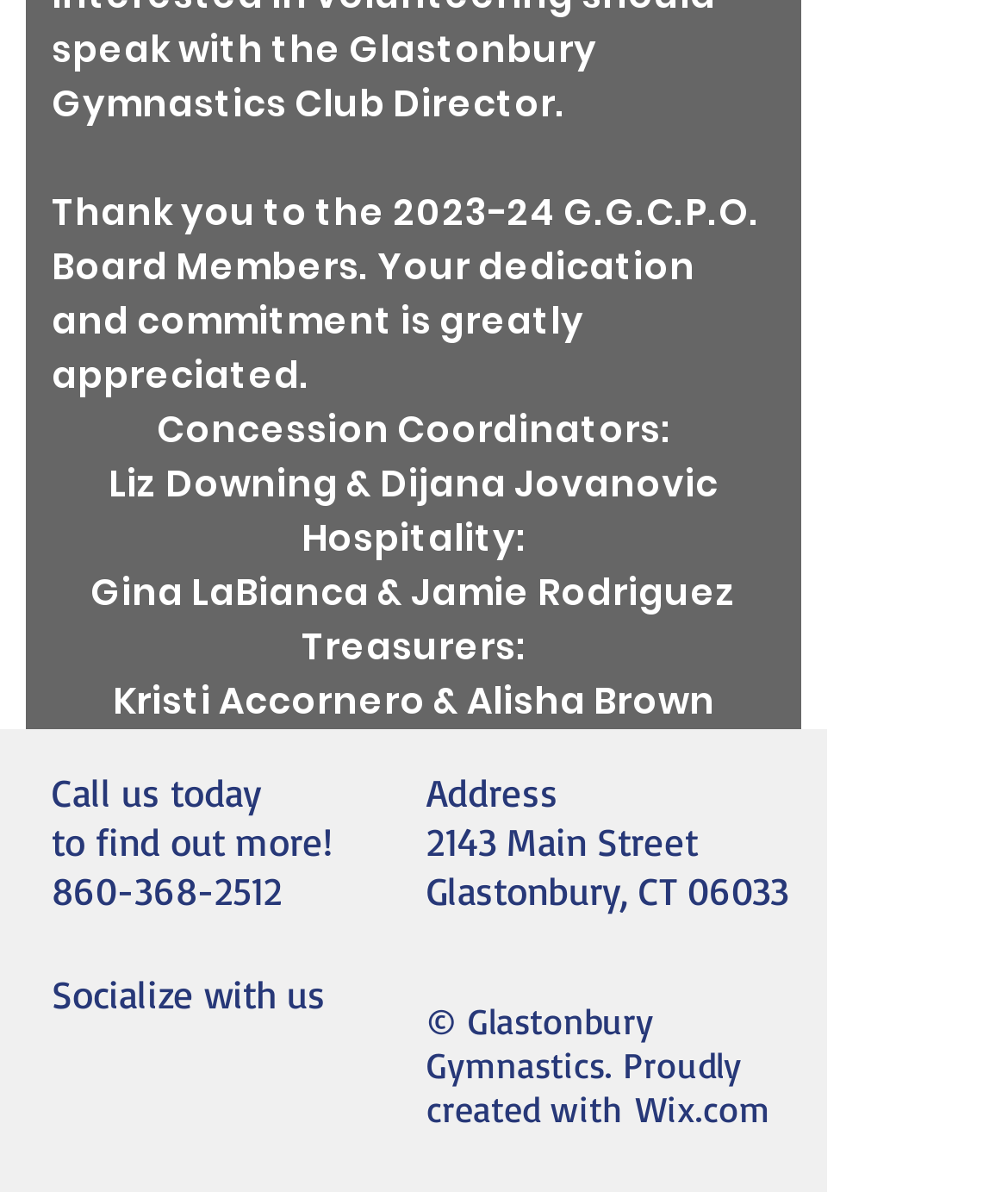Who are the concession coordinators?
Examine the image and give a concise answer in one word or a short phrase.

Liz Downing & Dijana Jova